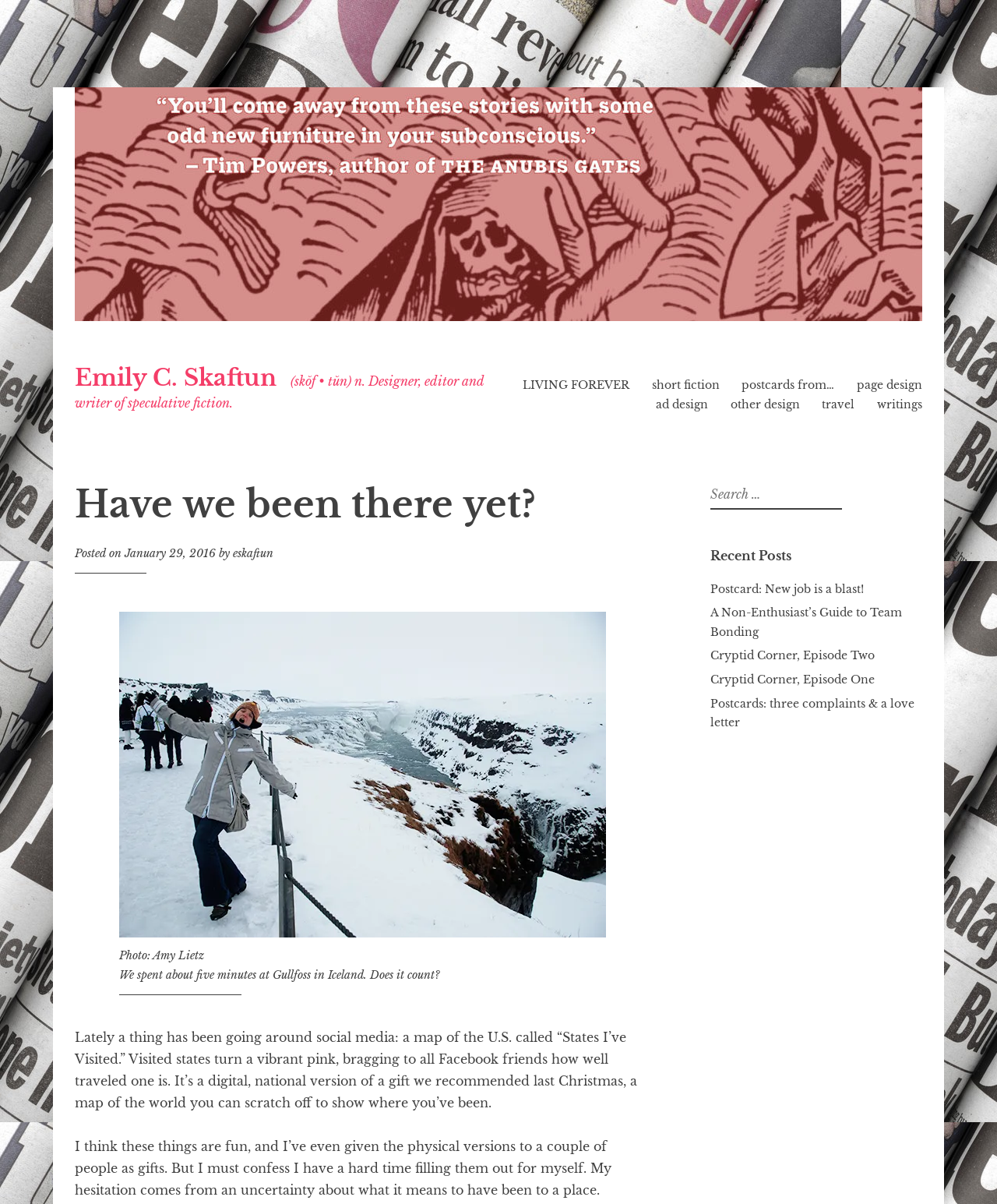Please identify the bounding box coordinates of the region to click in order to complete the given instruction: "Donate to the website". The coordinates should be four float numbers between 0 and 1, i.e., [left, top, right, bottom].

None